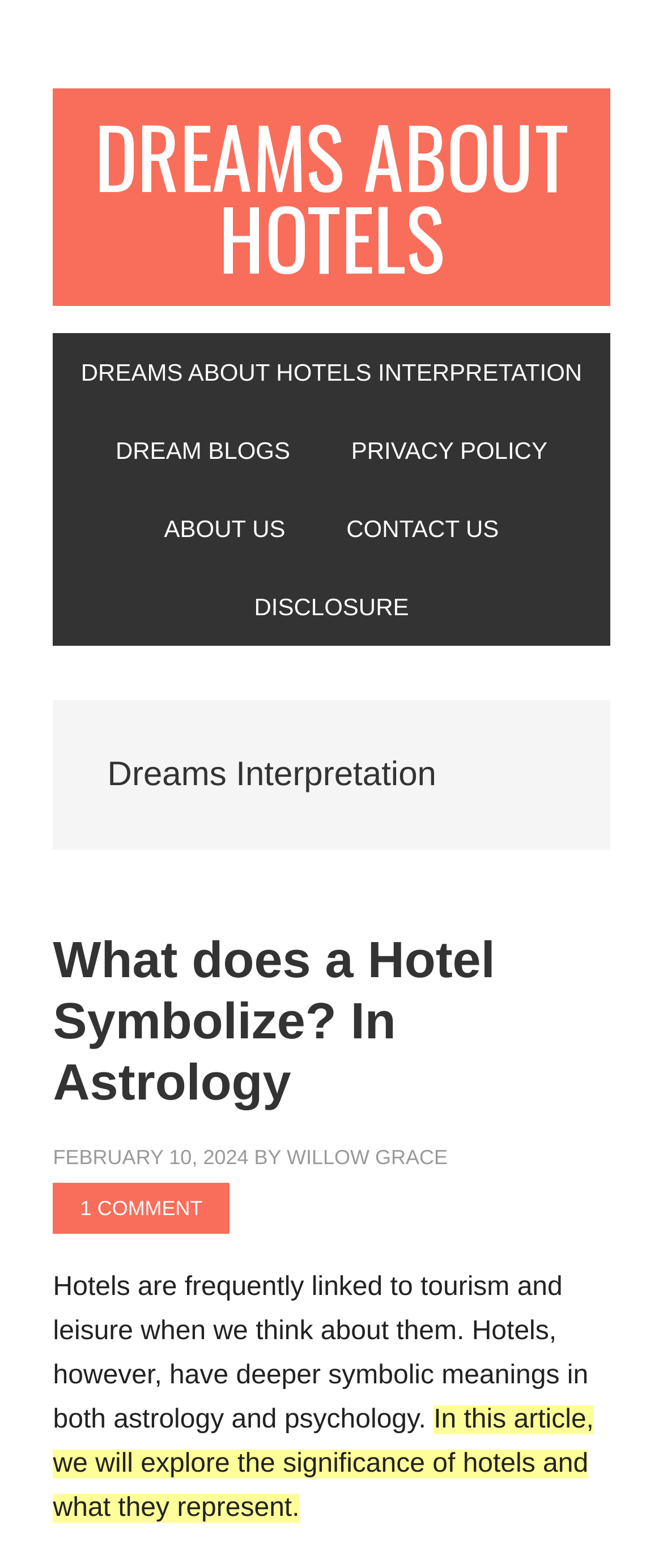Convey a detailed summary of the webpage, mentioning all key elements.

The webpage is about dreams interpretation, specifically focusing on the meaning of hotels in dreams. At the top, there are three "skip to" links, allowing users to navigate to primary navigation, main content, or primary sidebar. 

Below these links, a prominent link "DREAMS ABOUT HOTELS" is centered at the top of the page. Underneath, a main navigation menu is located, containing links to "DREAMS ABOUT HOTELS INTERPRETATION", "DREAM BLOGS", "PRIVACY POLICY", "ABOUT US", "CONTACT US", and "DISCLOSURE". 

The main content of the page is divided into sections, starting with a heading "Dreams Interpretation". The first section is about the symbolism of hotels in astrology, with a link to the article "What does a Hotel Symbolize? In Astrology". This section also includes the publication date "FEBRUARY 10, 2024", the author "WILLOW GRACE", and a comment count "1 COMMENT". 

Following this section, there are two paragraphs of text that introduce the topic of hotels in dreams, explaining that hotels have deeper symbolic meanings in both astrology and psychology, and that the article will explore the significance of hotels and what they represent.